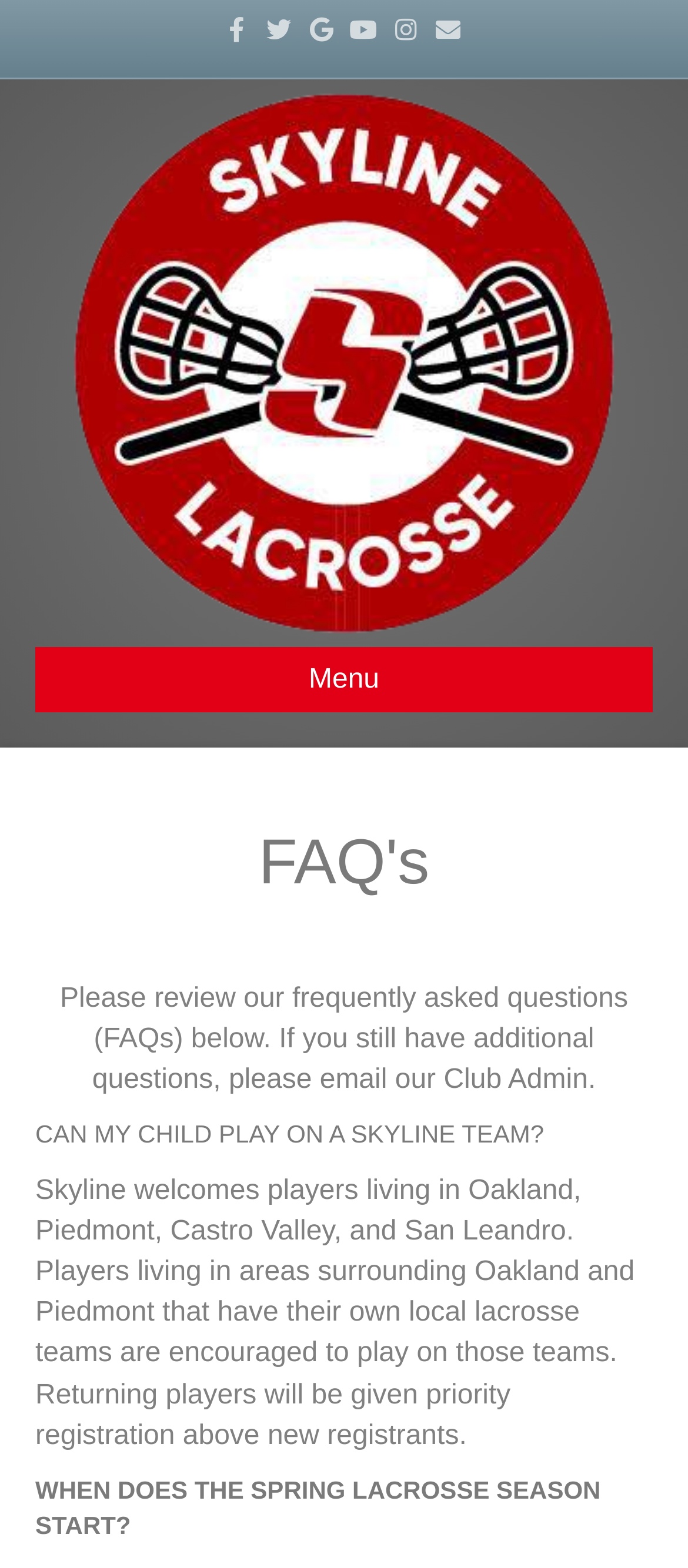How many FAQs are listed on the webpage?
Using the visual information from the image, give a one-word or short-phrase answer.

At least 3